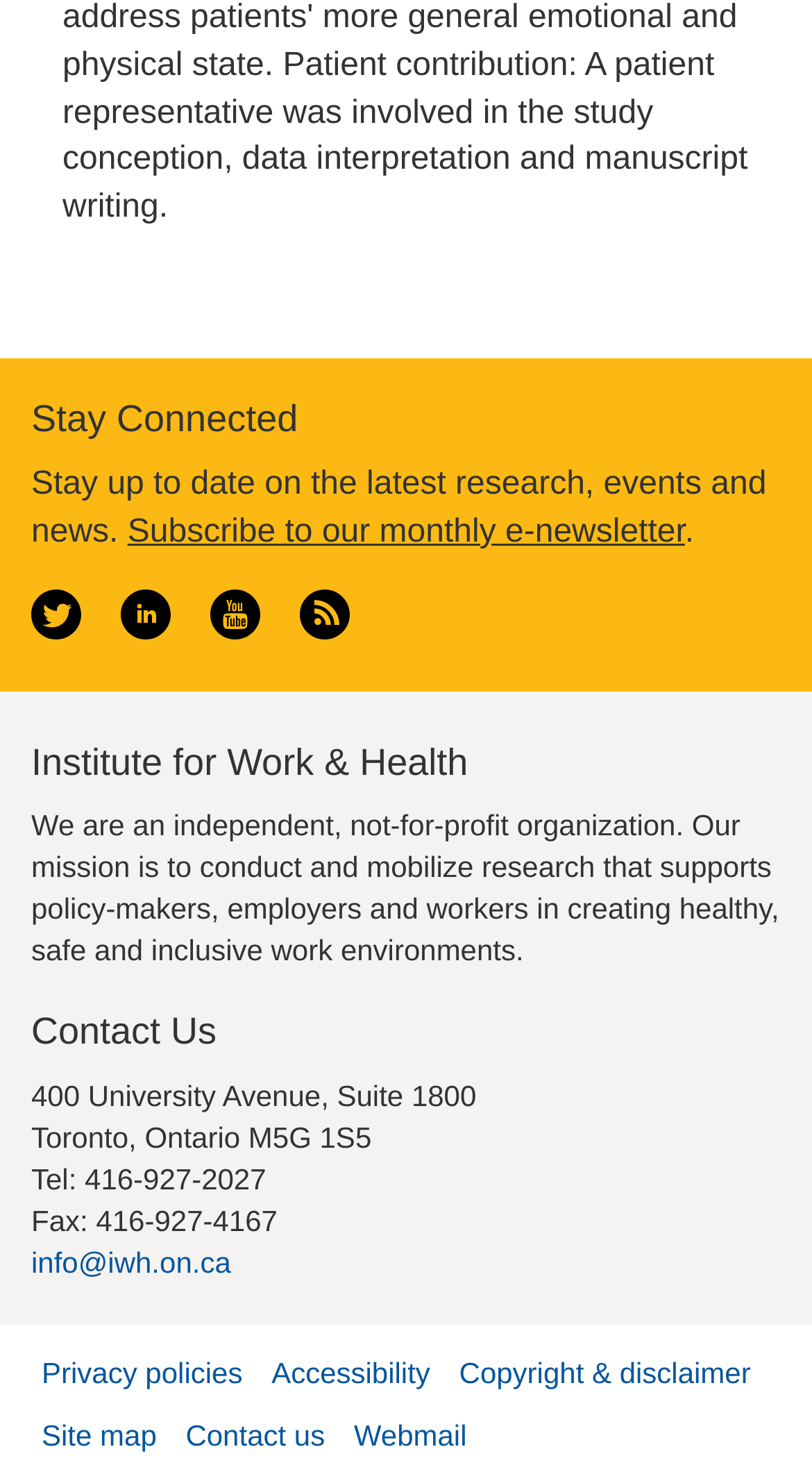Show the bounding box coordinates of the element that should be clicked to complete the task: "Visit us on YouTube".

[0.258, 0.401, 0.32, 0.424]